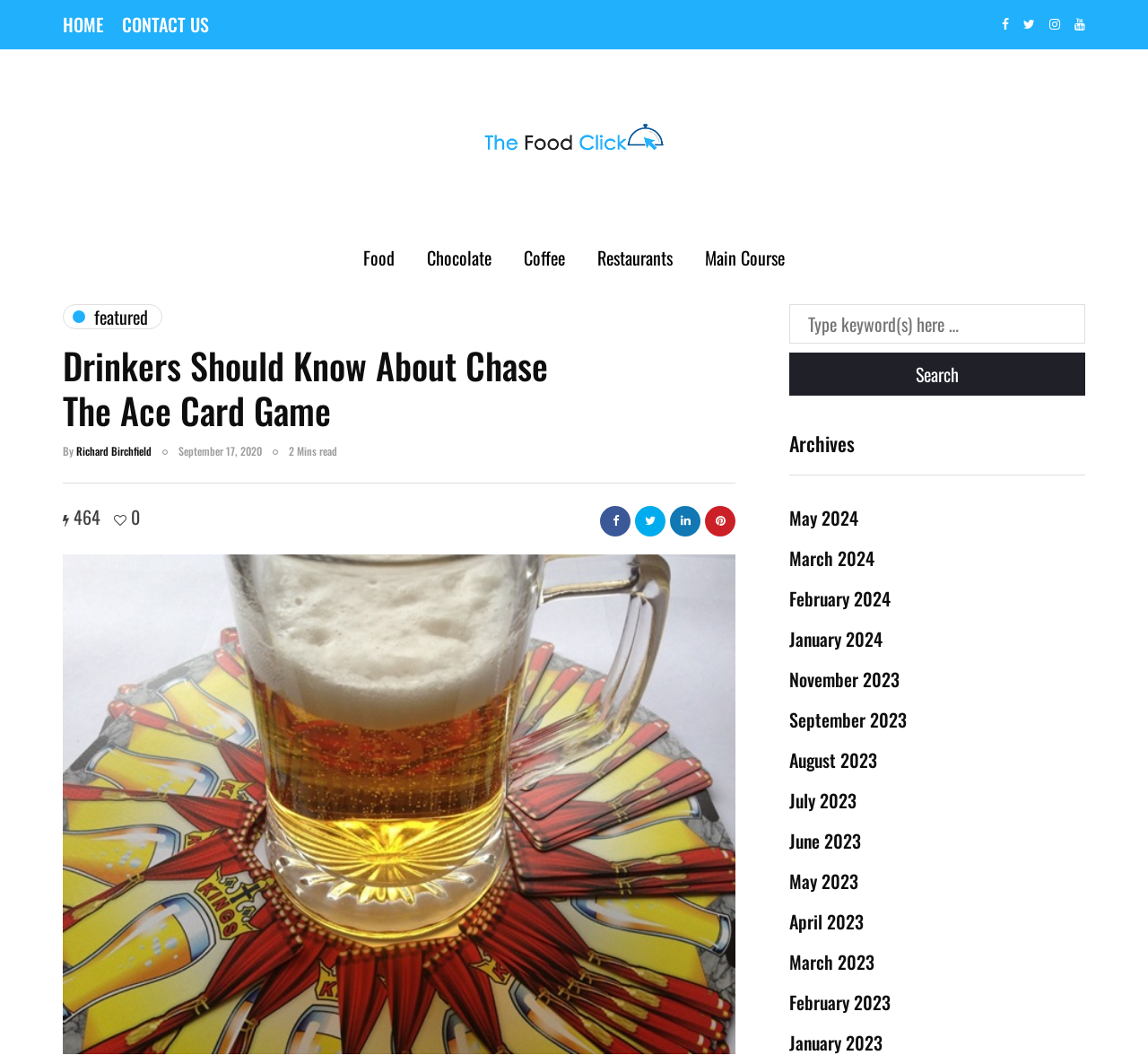Pinpoint the bounding box coordinates of the element to be clicked to execute the instruction: "Click on the HOME link".

[0.055, 0.0, 0.098, 0.046]